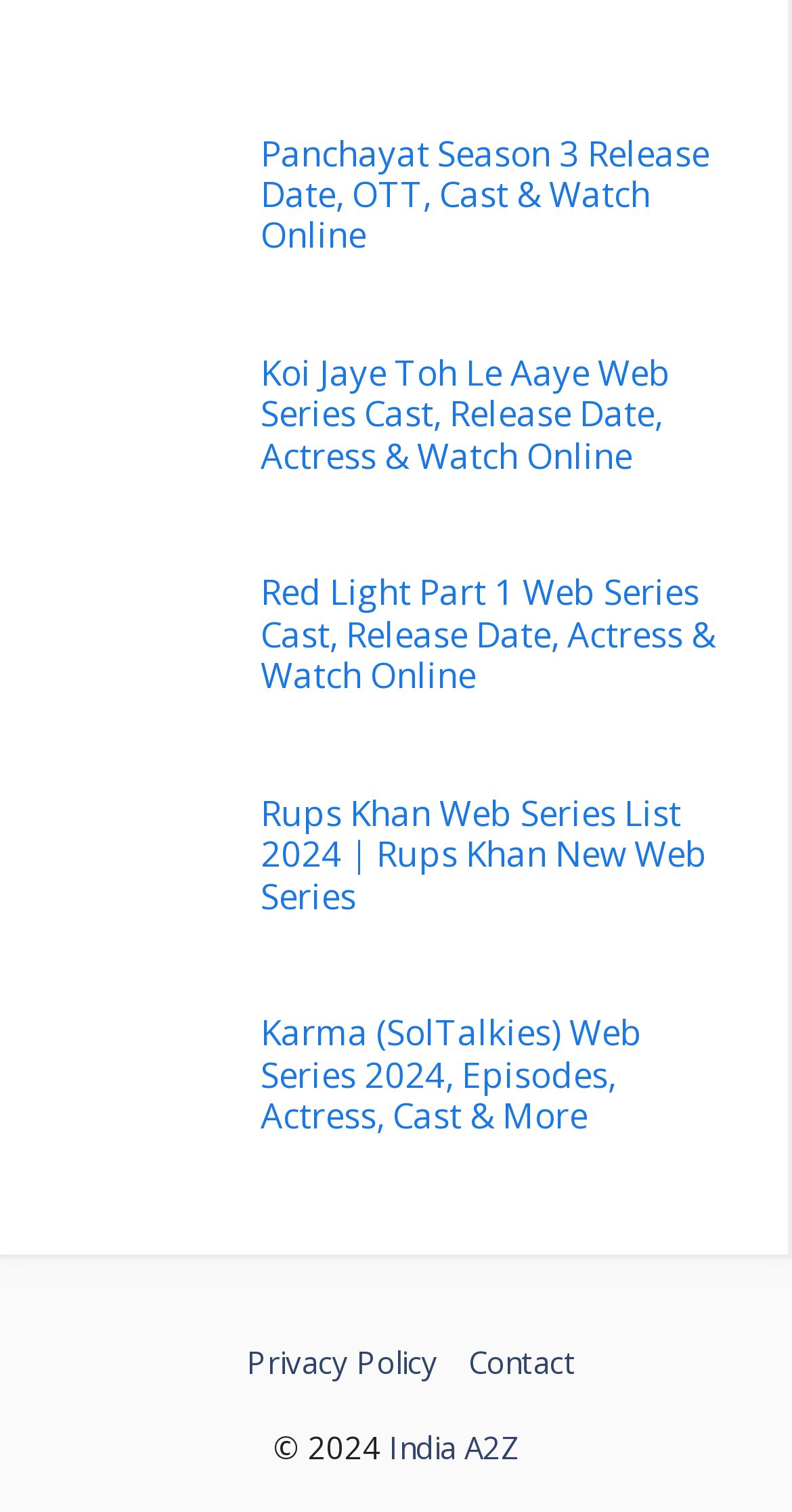Find the bounding box coordinates of the element I should click to carry out the following instruction: "read news".

None